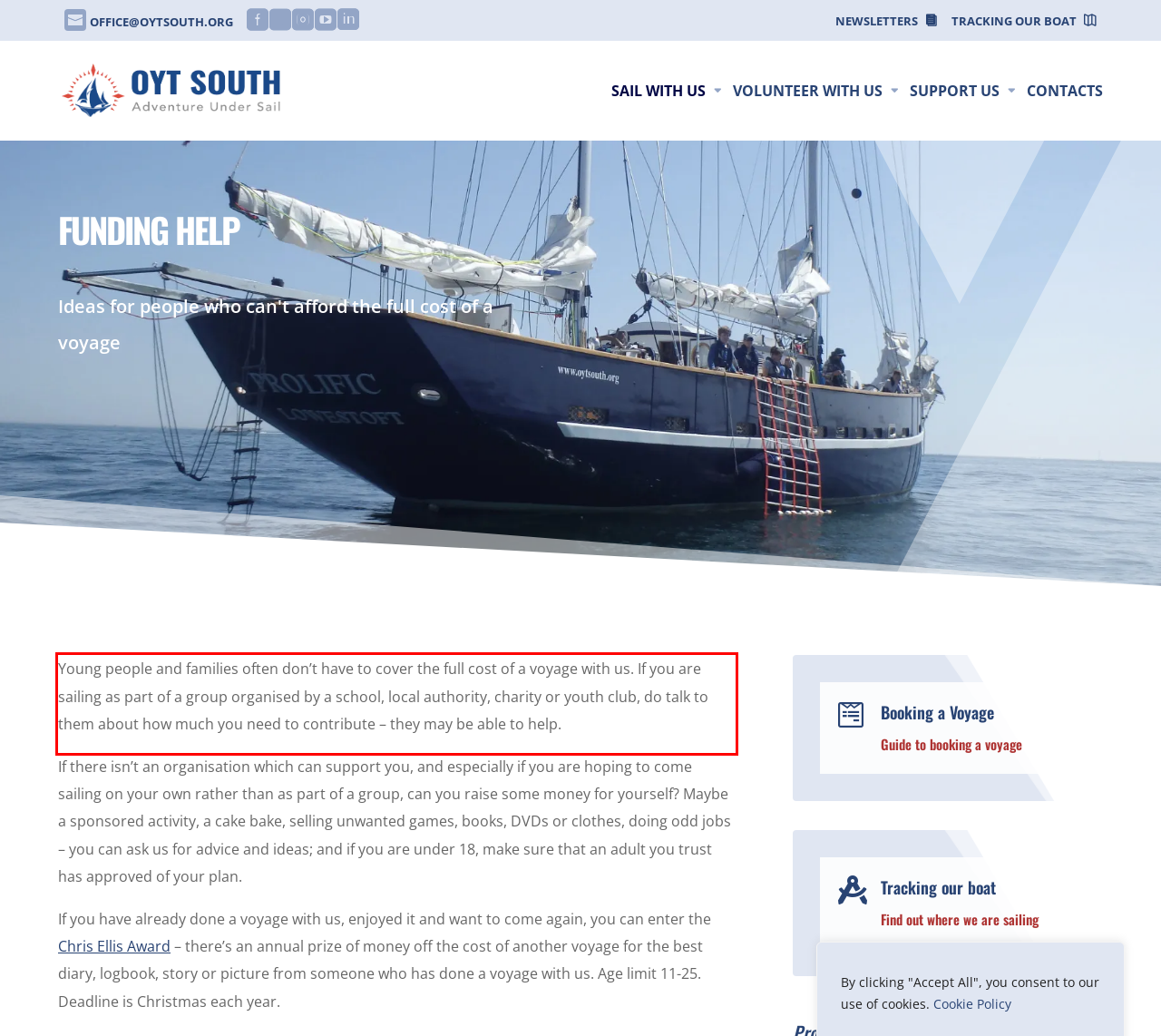Please examine the webpage screenshot containing a red bounding box and use OCR to recognize and output the text inside the red bounding box.

Young people and families often don’t have to cover the full cost of a voyage with us. If you are sailing as part of a group organised by a school, local authority, charity or youth club, do talk to them about how much you need to contribute – they may be able to help.